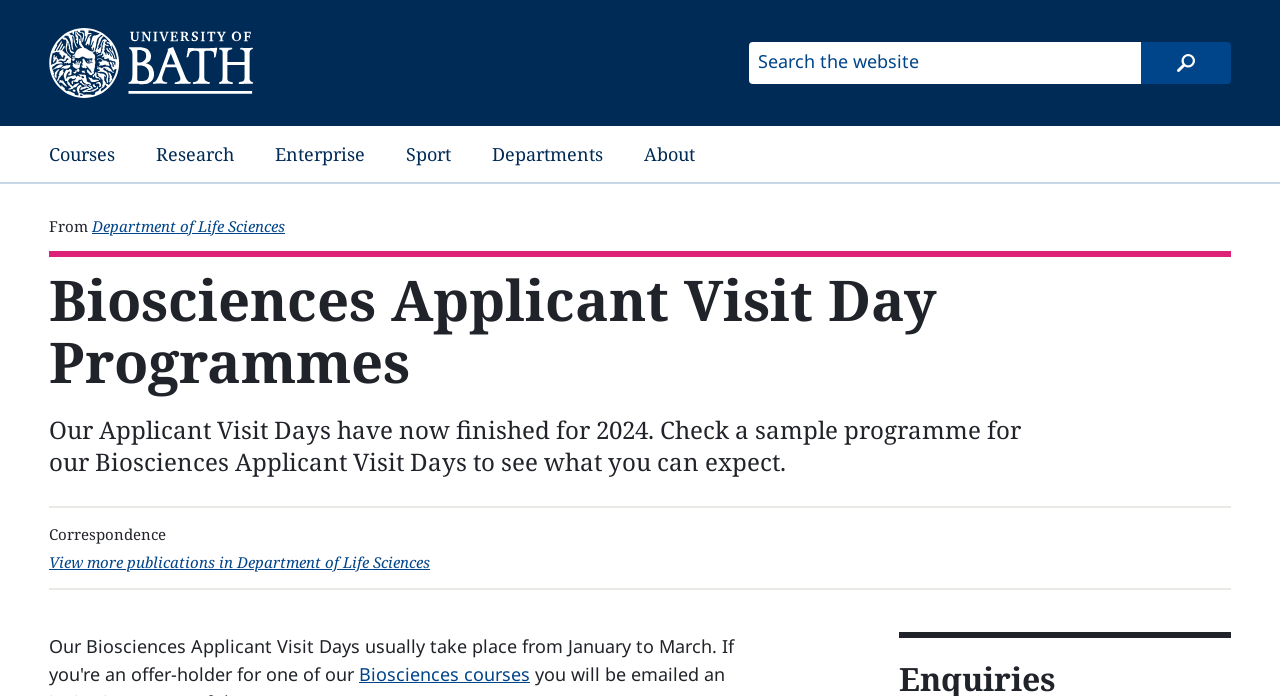Provide the bounding box coordinates of the section that needs to be clicked to accomplish the following instruction: "search for a term."

[0.585, 0.06, 0.891, 0.121]